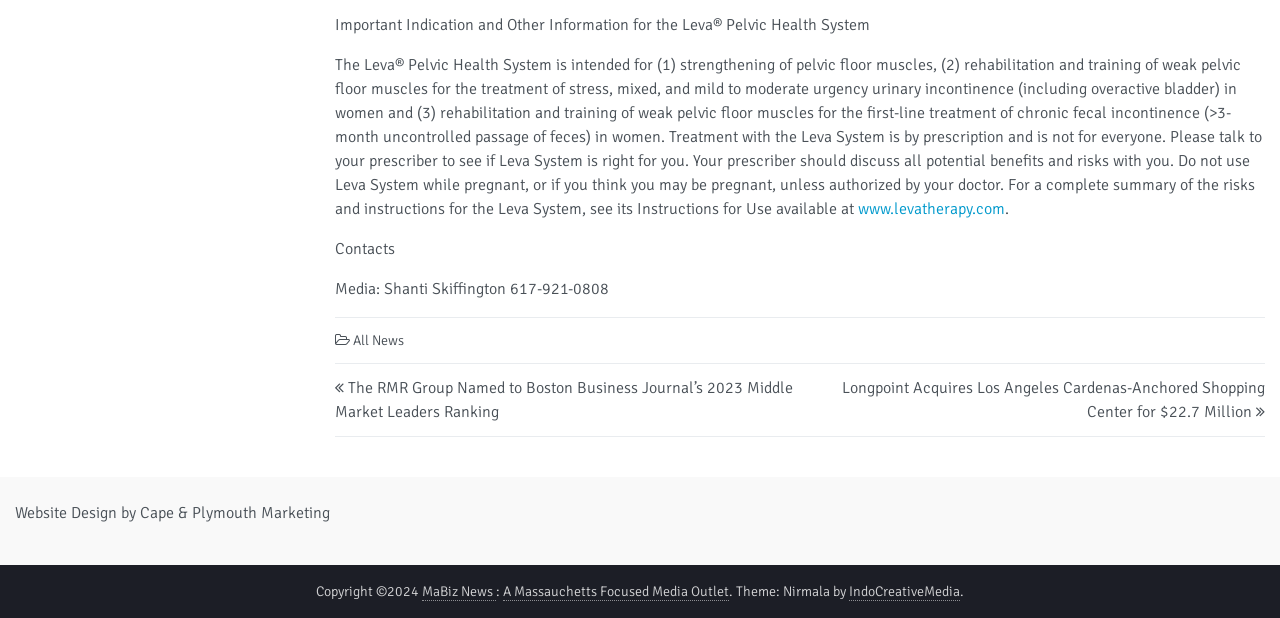Kindly provide the bounding box coordinates of the section you need to click on to fulfill the given instruction: "Go to MaBiz News".

[0.33, 0.943, 0.388, 0.972]